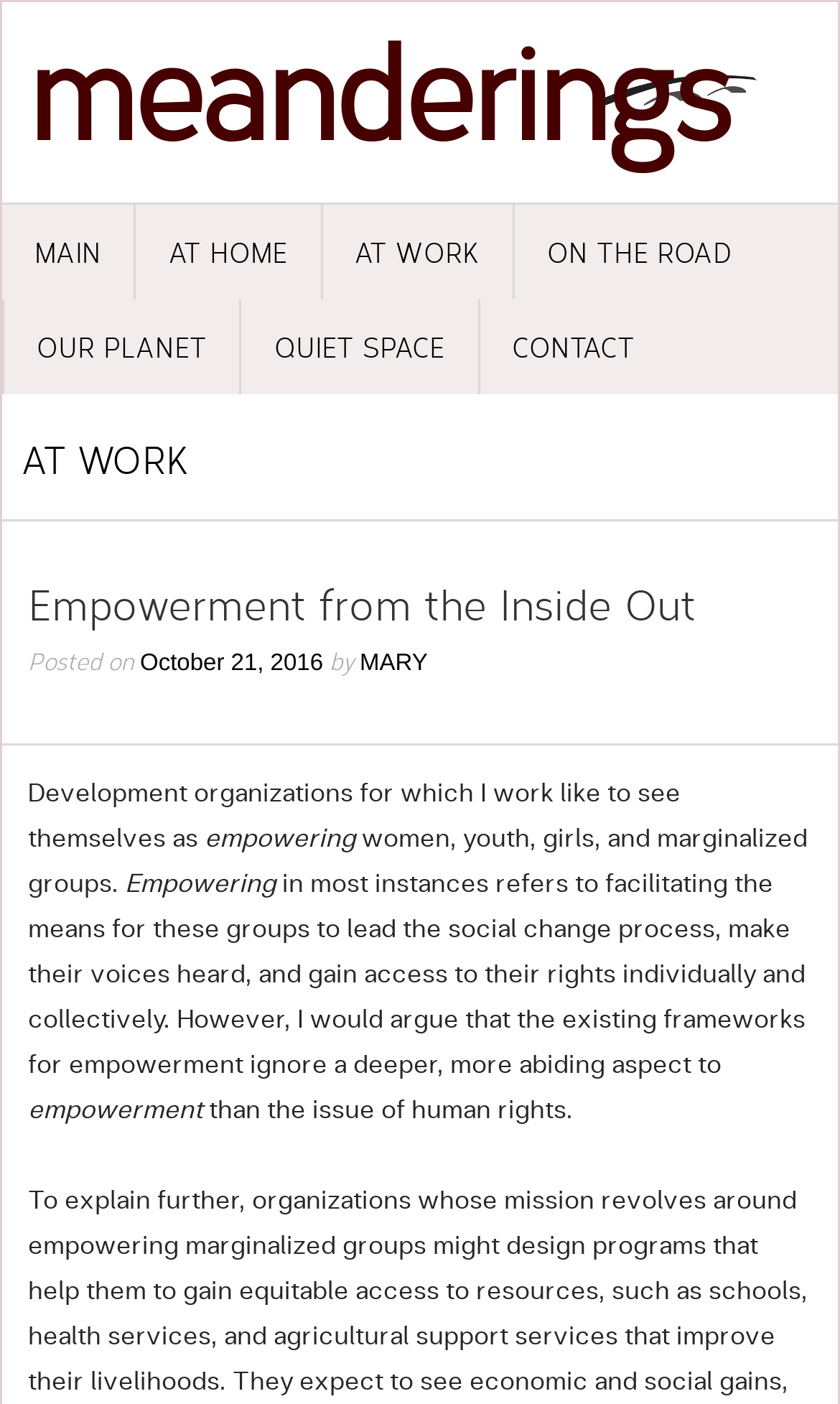What is the date of the latest article?
Ensure your answer is thorough and detailed.

The date of the latest article can be found by looking at the link with the text 'October 21, 2016' which is located below the heading 'Empowerment from the Inside Out' and has a bounding box with coordinates [0.167, 0.463, 0.385, 0.481].